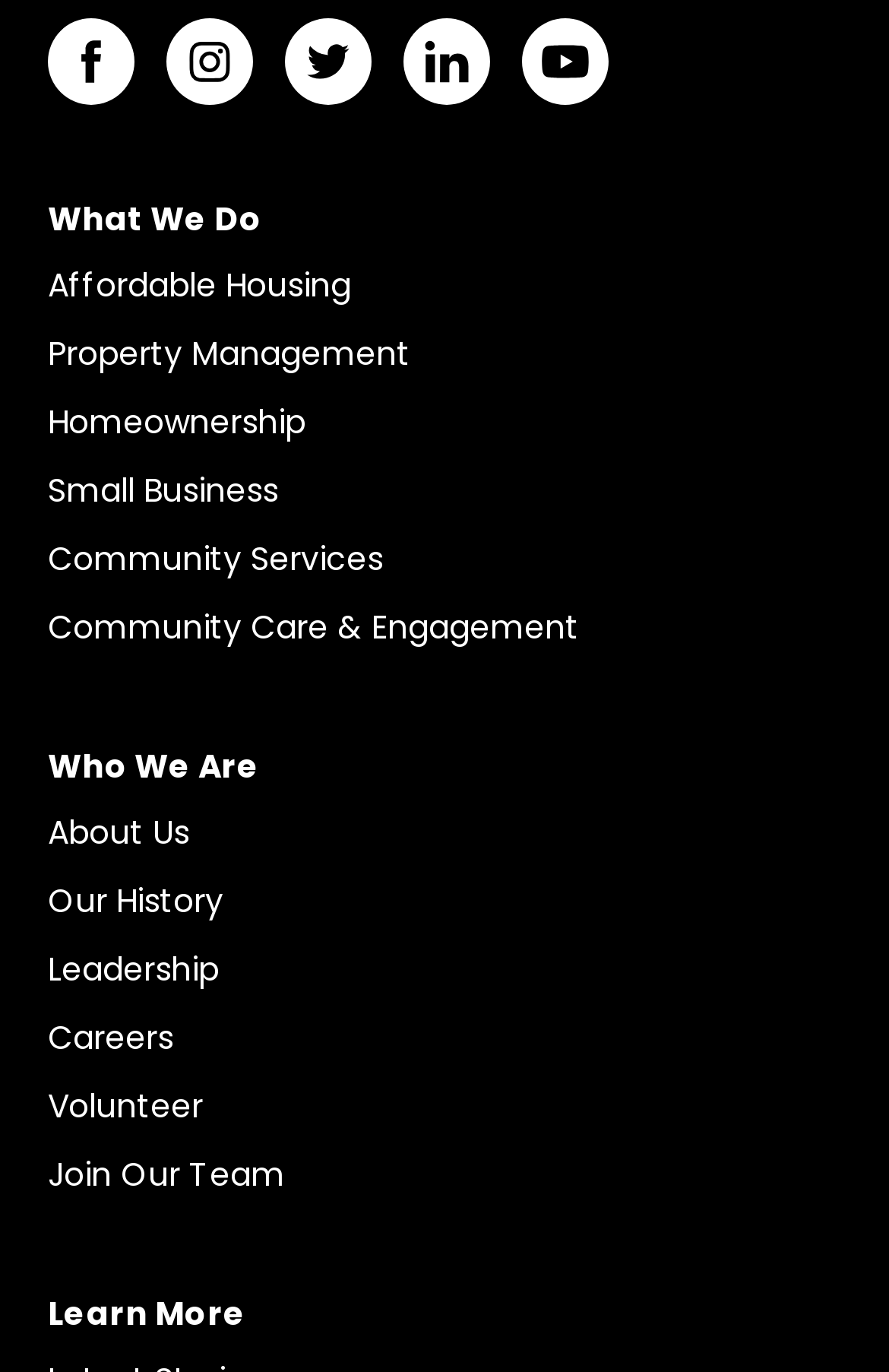Show me the bounding box coordinates of the clickable region to achieve the task as per the instruction: "Read about Our History".

[0.054, 0.64, 0.251, 0.673]